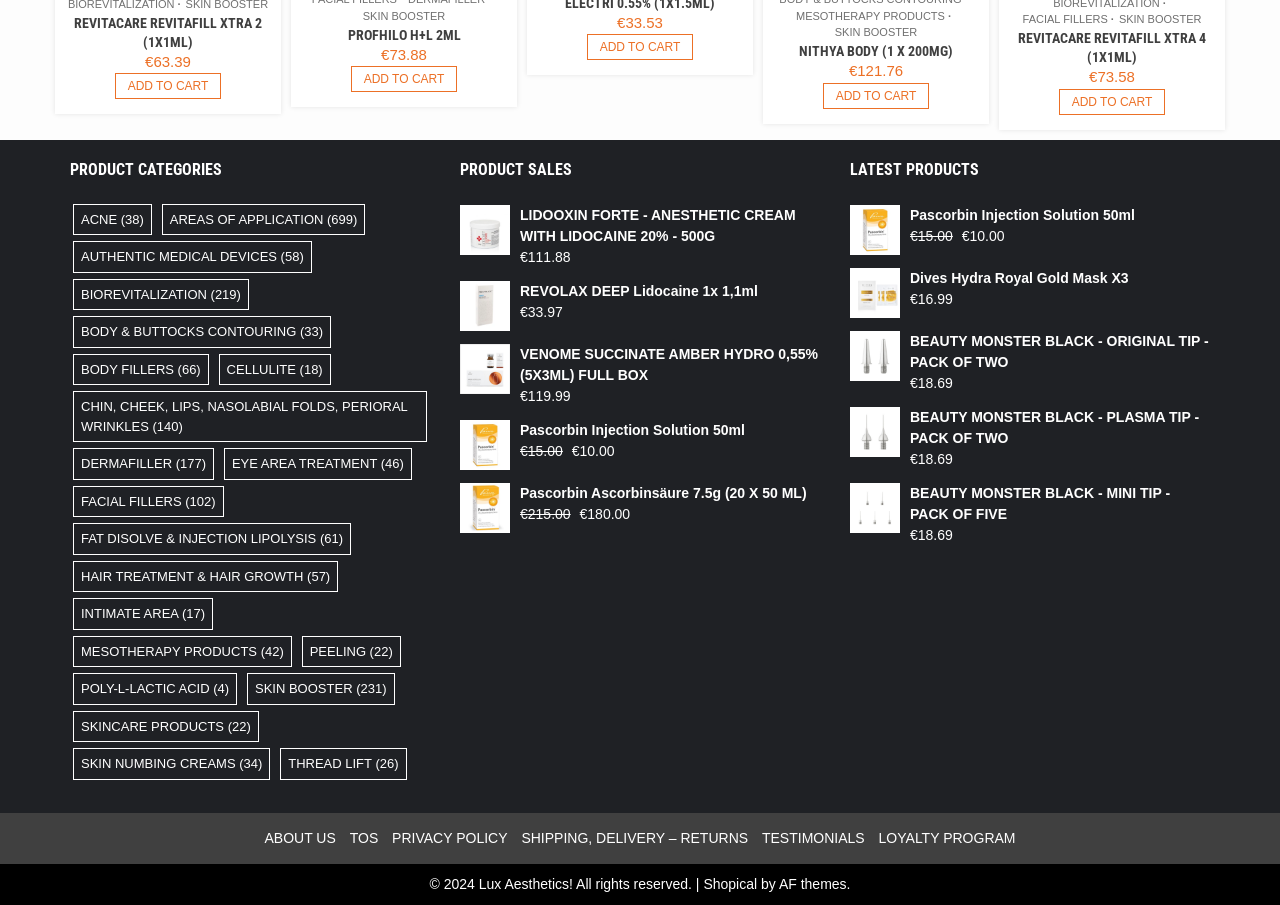Locate the bounding box of the UI element described by: "TOS" in the given webpage screenshot.

[0.269, 0.909, 0.299, 0.943]